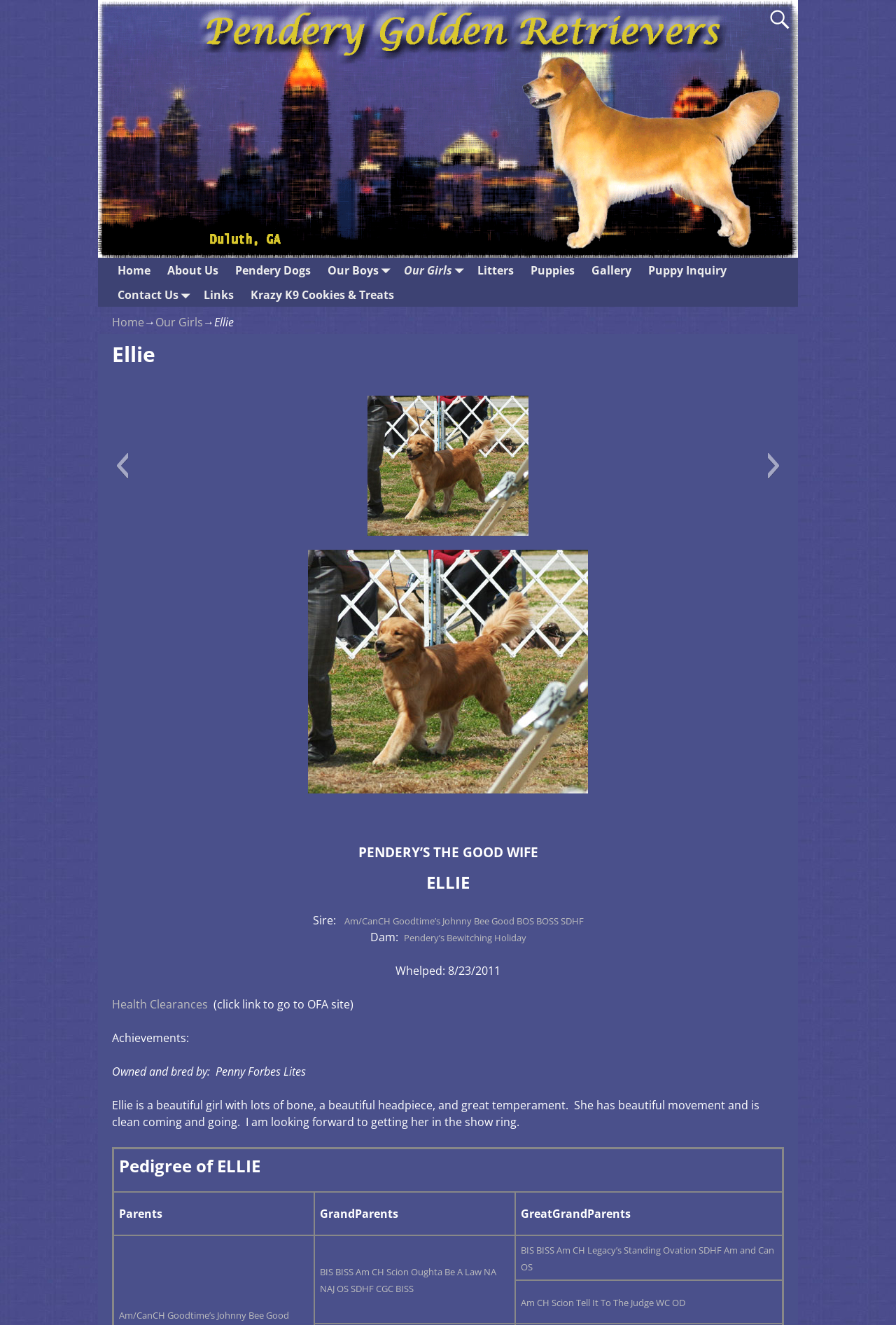Identify the bounding box coordinates of the clickable section necessary to follow the following instruction: "go to Home page". The coordinates should be presented as four float numbers from 0 to 1, i.e., [left, top, right, bottom].

[0.122, 0.194, 0.177, 0.213]